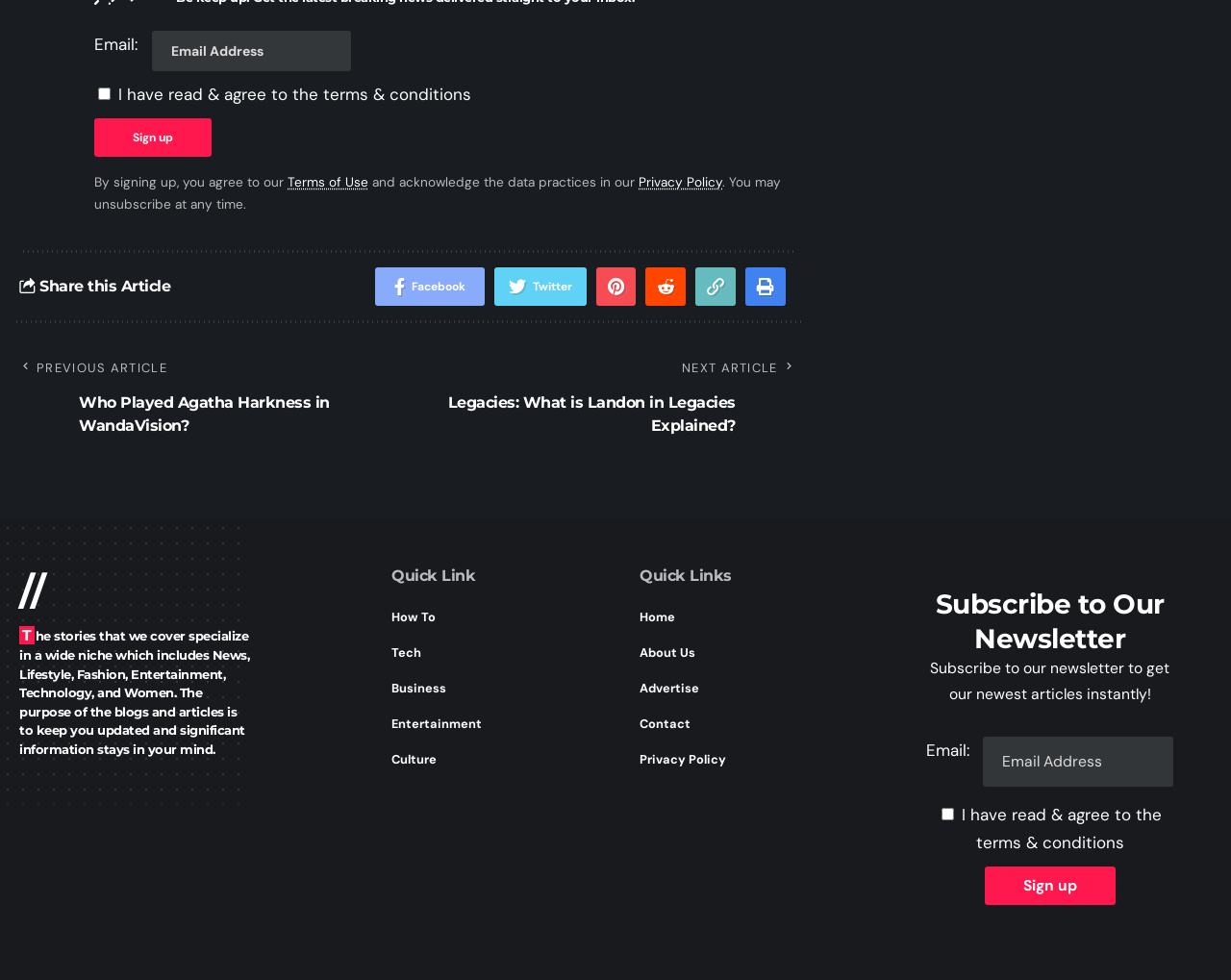Specify the bounding box coordinates of the area to click in order to follow the given instruction: "Enter email address."

[0.123, 0.032, 0.285, 0.073]